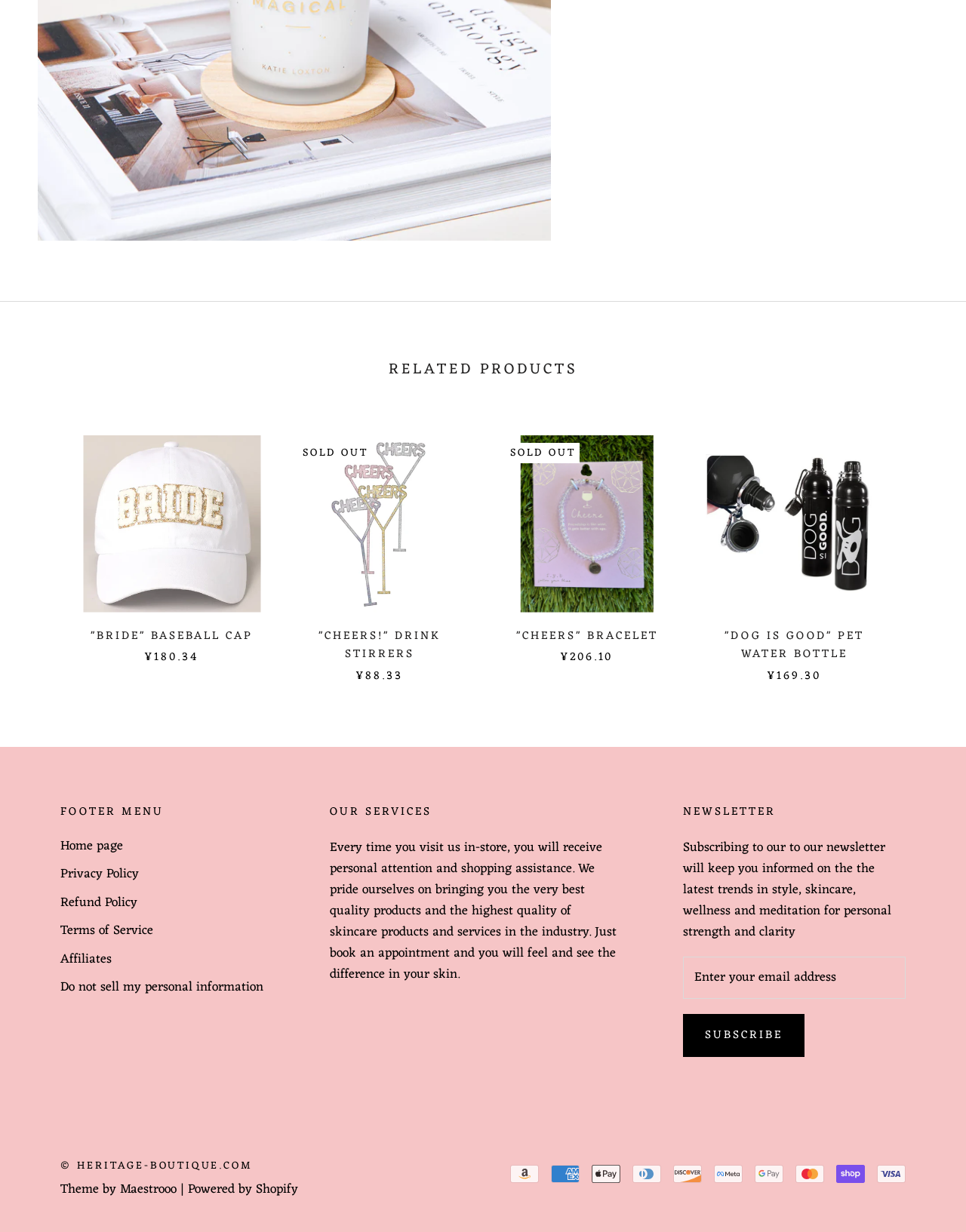Respond to the question with just a single word or phrase: 
What is the name of the company?

Heritage-Boutique